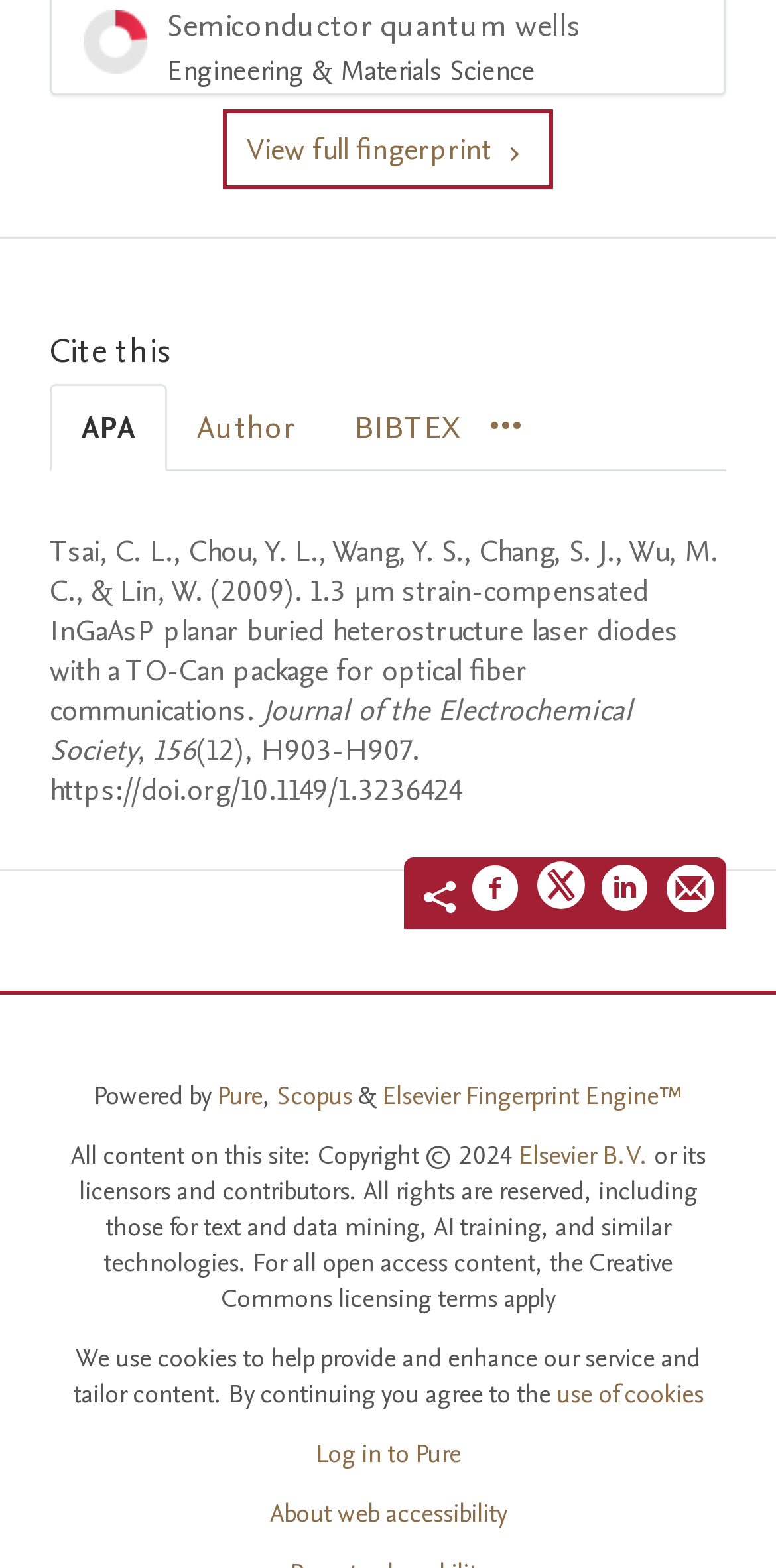Specify the bounding box coordinates of the area to click in order to follow the given instruction: "Learn about web accessibility."

[0.347, 0.954, 0.653, 0.976]